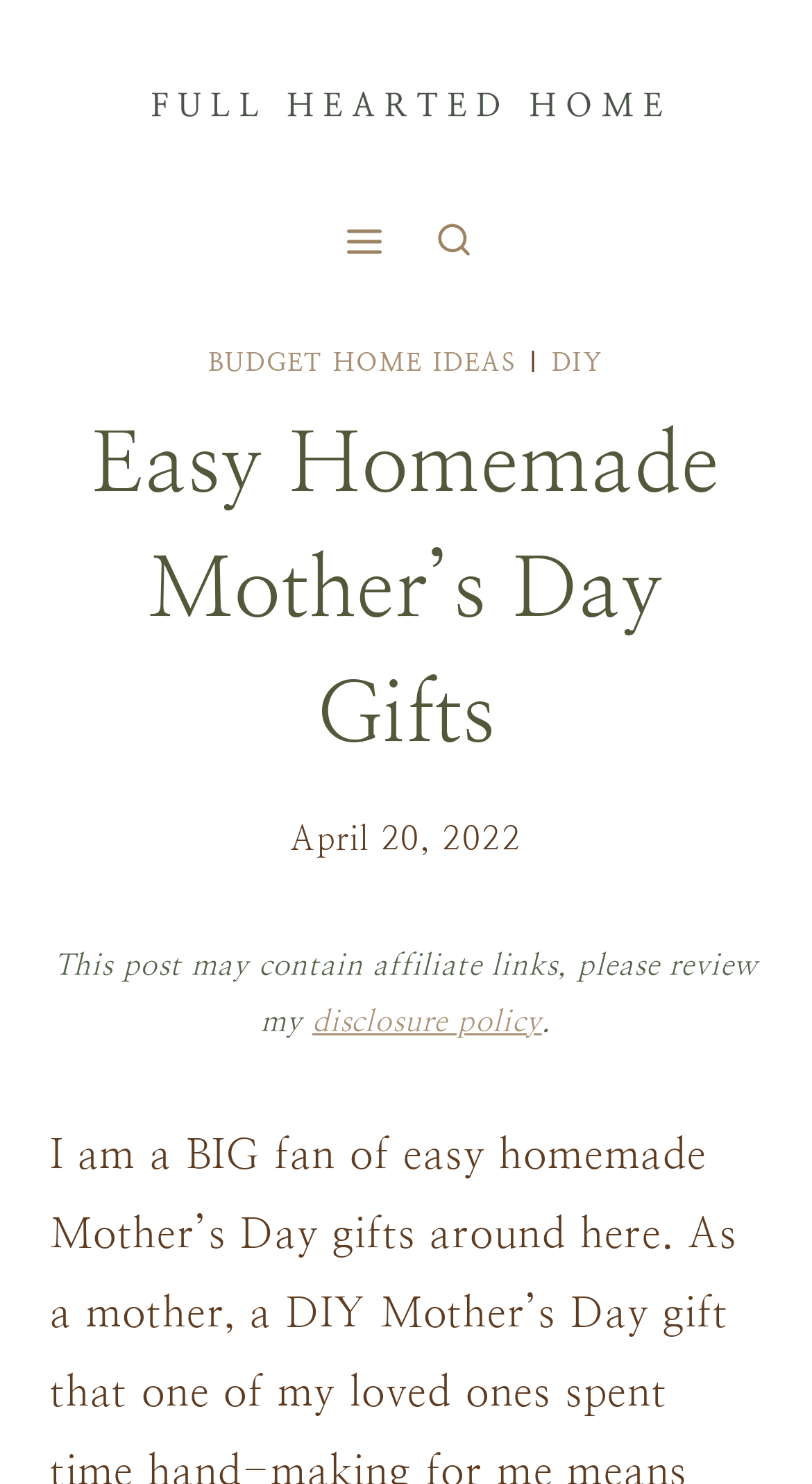What type of links are mentioned in the disclaimer?
From the image, respond with a single word or phrase.

affiliate links